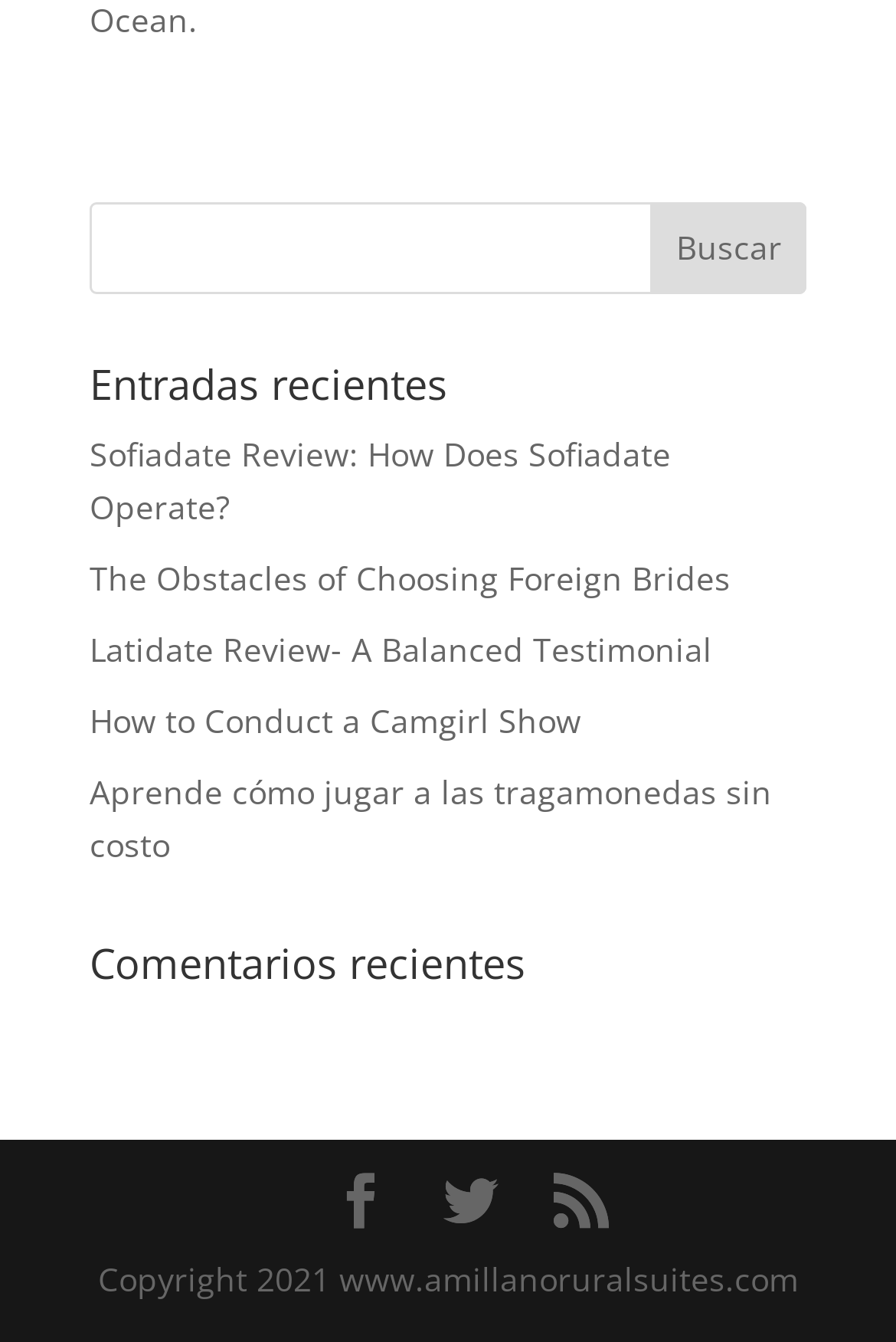From the element description: "alt="Ambain Fratech"", extract the bounding box coordinates of the UI element. The coordinates should be expressed as four float numbers between 0 and 1, in the order [left, top, right, bottom].

None